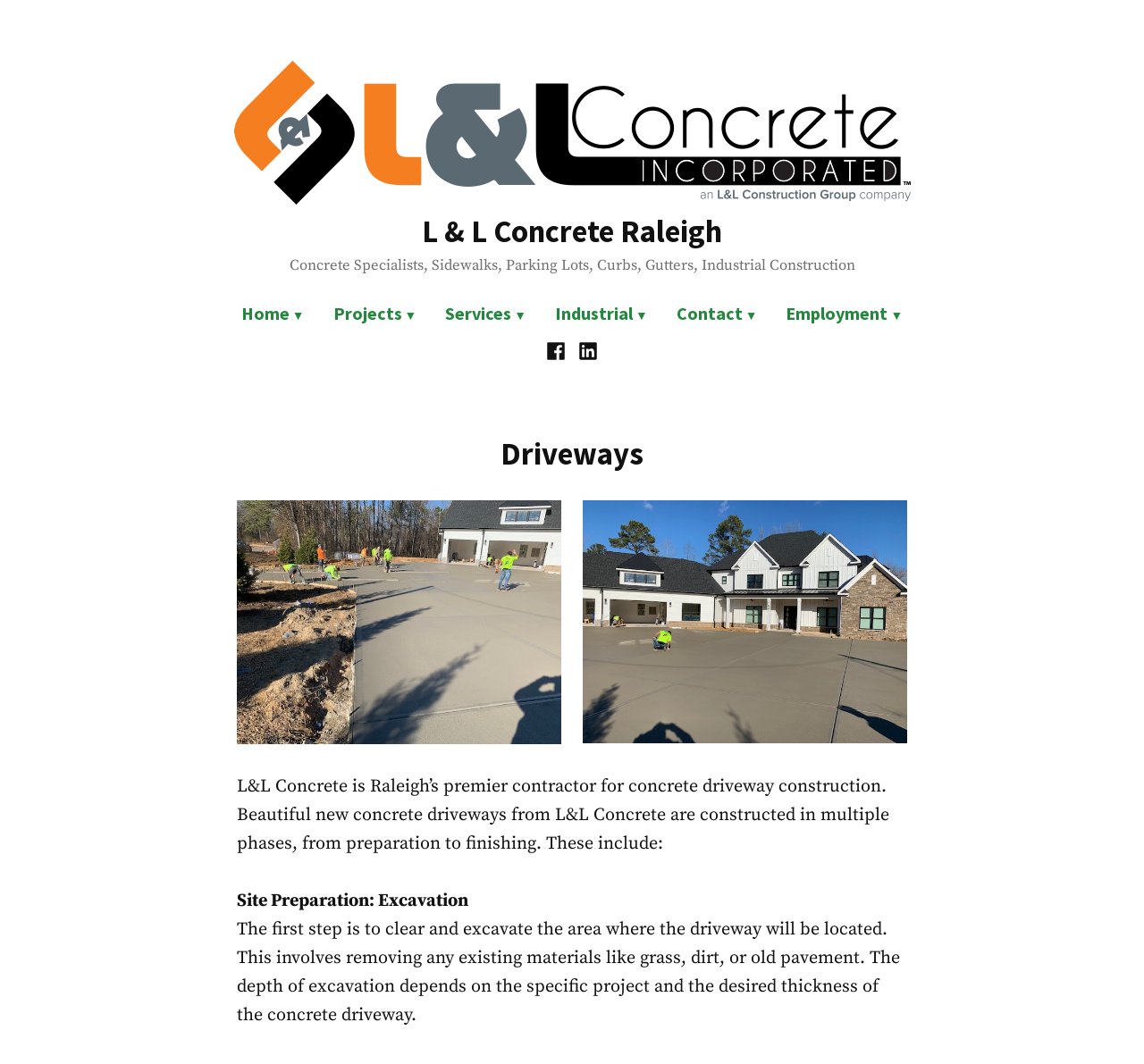Please identify the bounding box coordinates of the clickable area that will allow you to execute the instruction: "Learn more about L & L Concrete's concrete driveway construction services".

[0.207, 0.728, 0.777, 0.803]